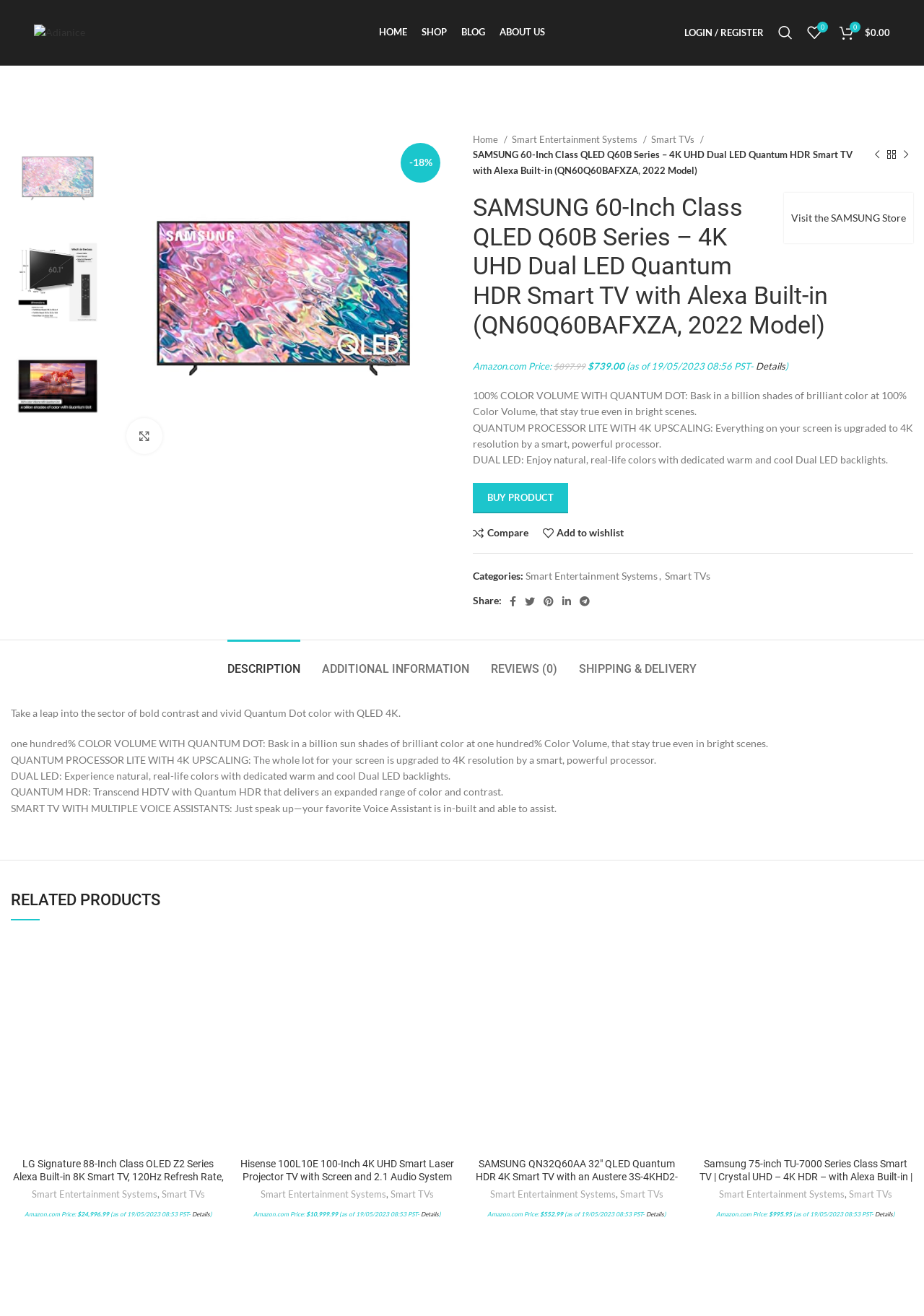What is the price of the TV?
Answer the question with a single word or phrase derived from the image.

$739.00